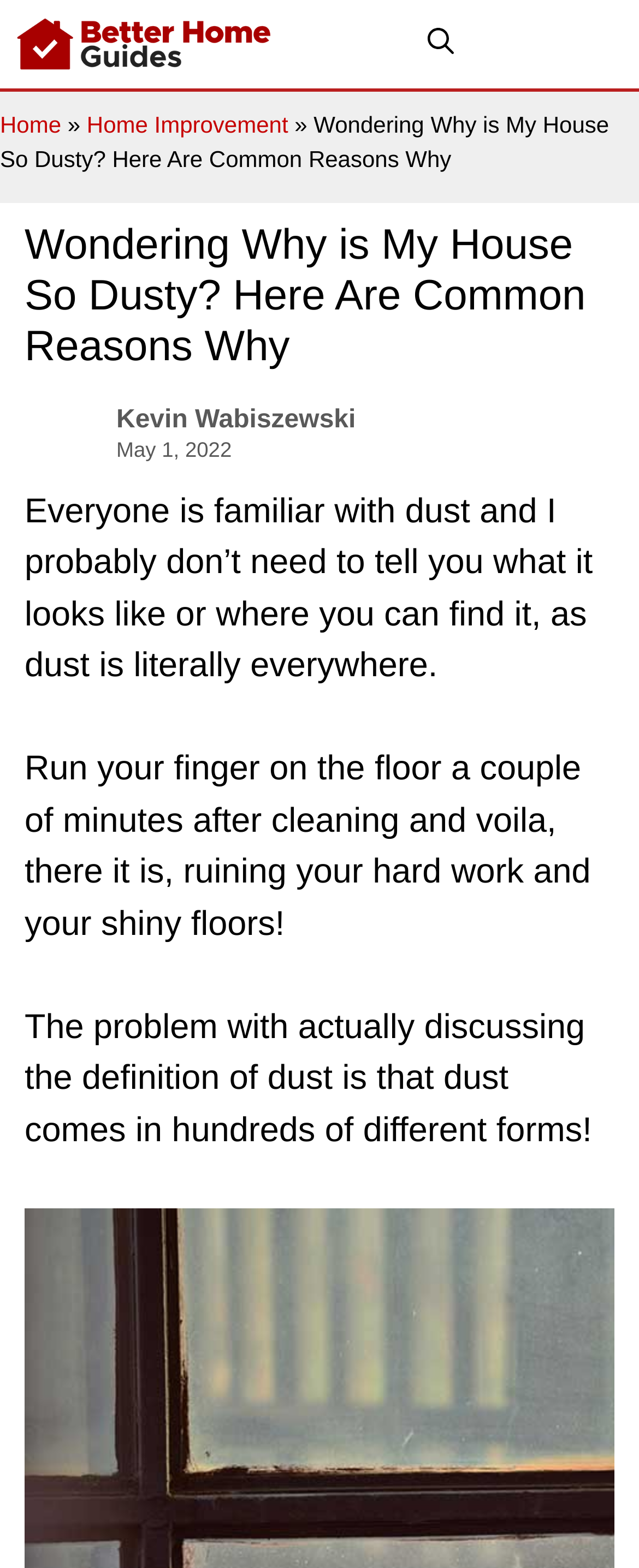Could you please study the image and provide a detailed answer to the question:
What is the name of the website?

I determined the answer by looking at the top-left corner of the webpage, where I found a link with the text 'Better Home Guides' and an image with the same name, indicating that it is the website's logo and name.